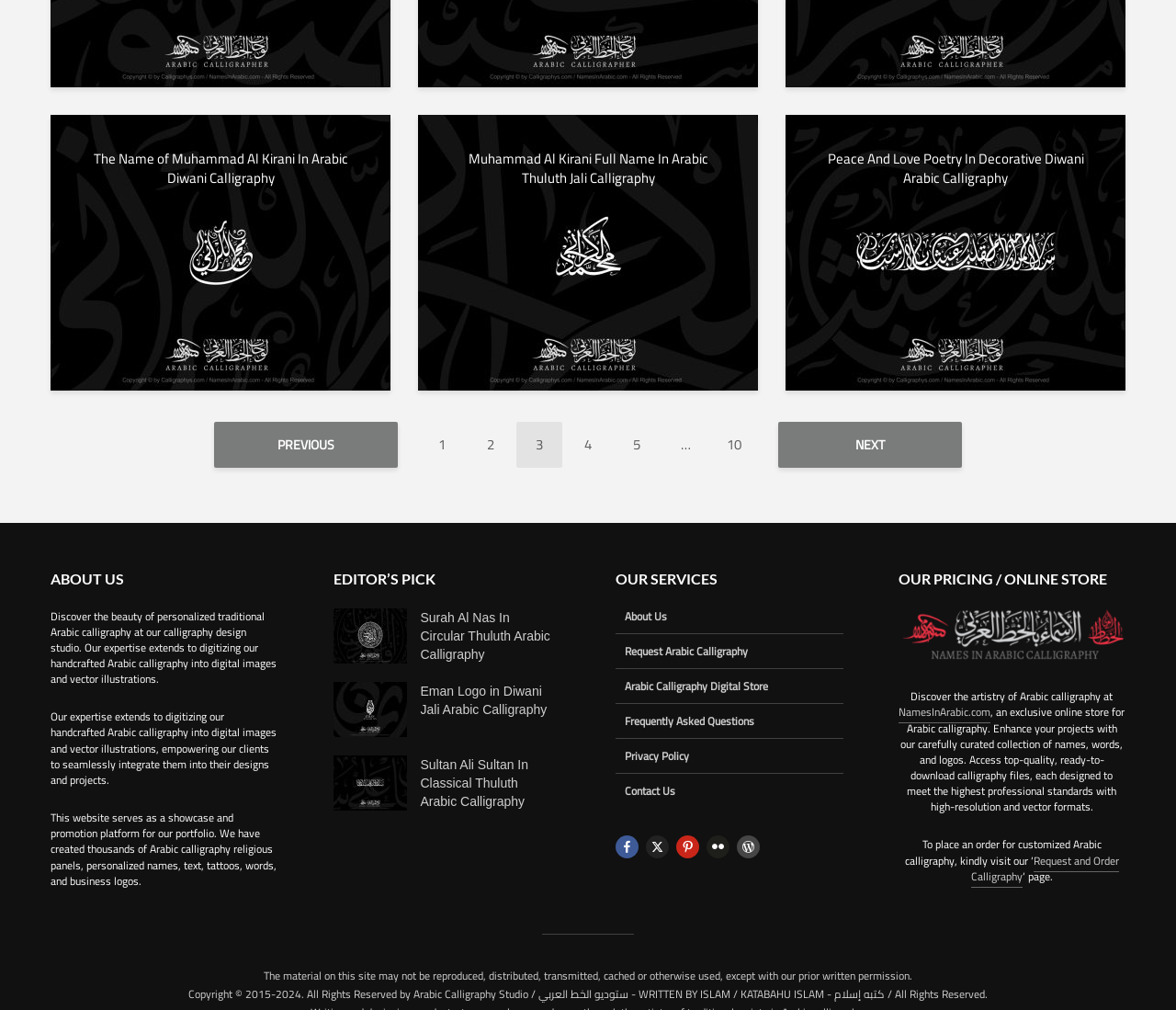With reference to the screenshot, provide a detailed response to the question below:
What services does the Arabic Calligraphy Studio offer?

The 'About Us' section mentions that the studio's expertise extends to digitizing handcrafted Arabic calligraphy into digital images and vector illustrations, and the 'OUR SERVICES' section lists services such as 'Request Arabic Calligraphy' and 'Arabic Calligraphy Digital Store', indicating that the studio offers calligraphy design and digitization services.